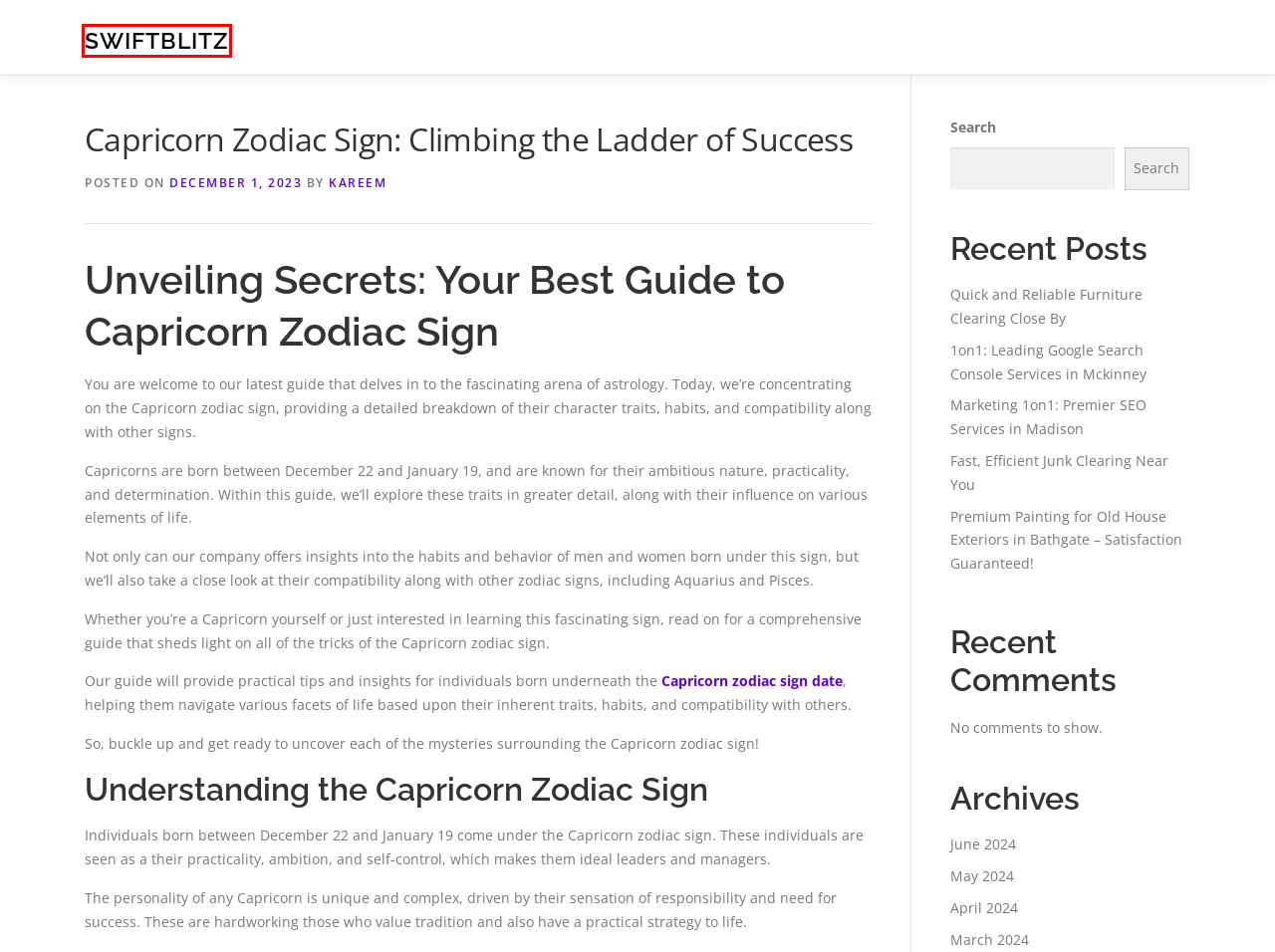You have a screenshot showing a webpage with a red bounding box highlighting an element. Choose the webpage description that best fits the new webpage after clicking the highlighted element. The descriptions are:
A. SwiftBlitz
B. Privacy Policy – SwiftBlitz
C. April 2024 – SwiftBlitz
D. Contact – SwiftBlitz
E. May 2024 – SwiftBlitz
F. Fast, Efficient Junk Clearing Near You – SwiftBlitz
G. March 2024 – SwiftBlitz
H. Quick and Reliable Furniture Clearing Close By – SwiftBlitz

A